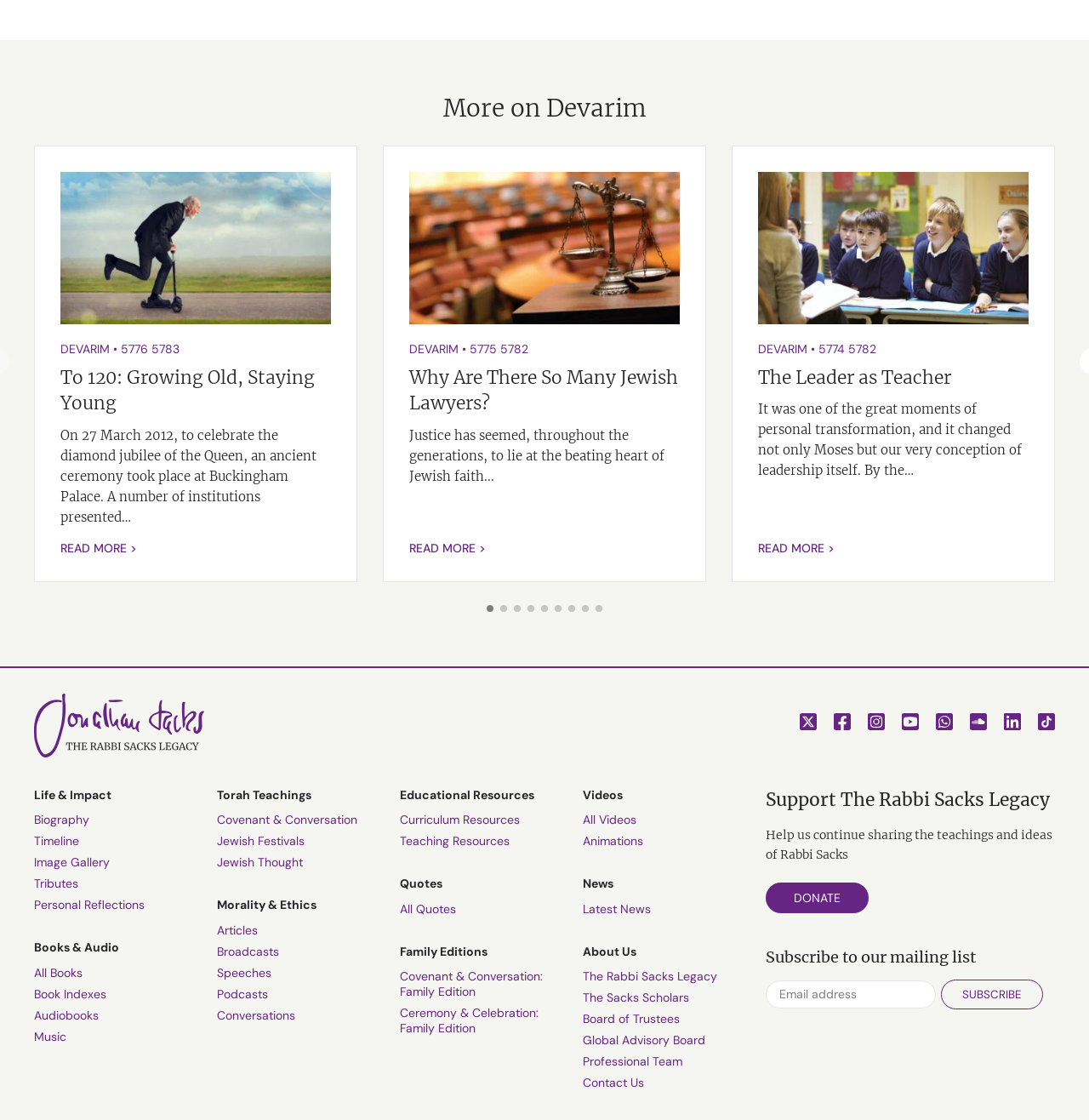Use a single word or phrase to answer the question:
What is the name of the Rabbi mentioned on the webpage?

Rabbi Sacks